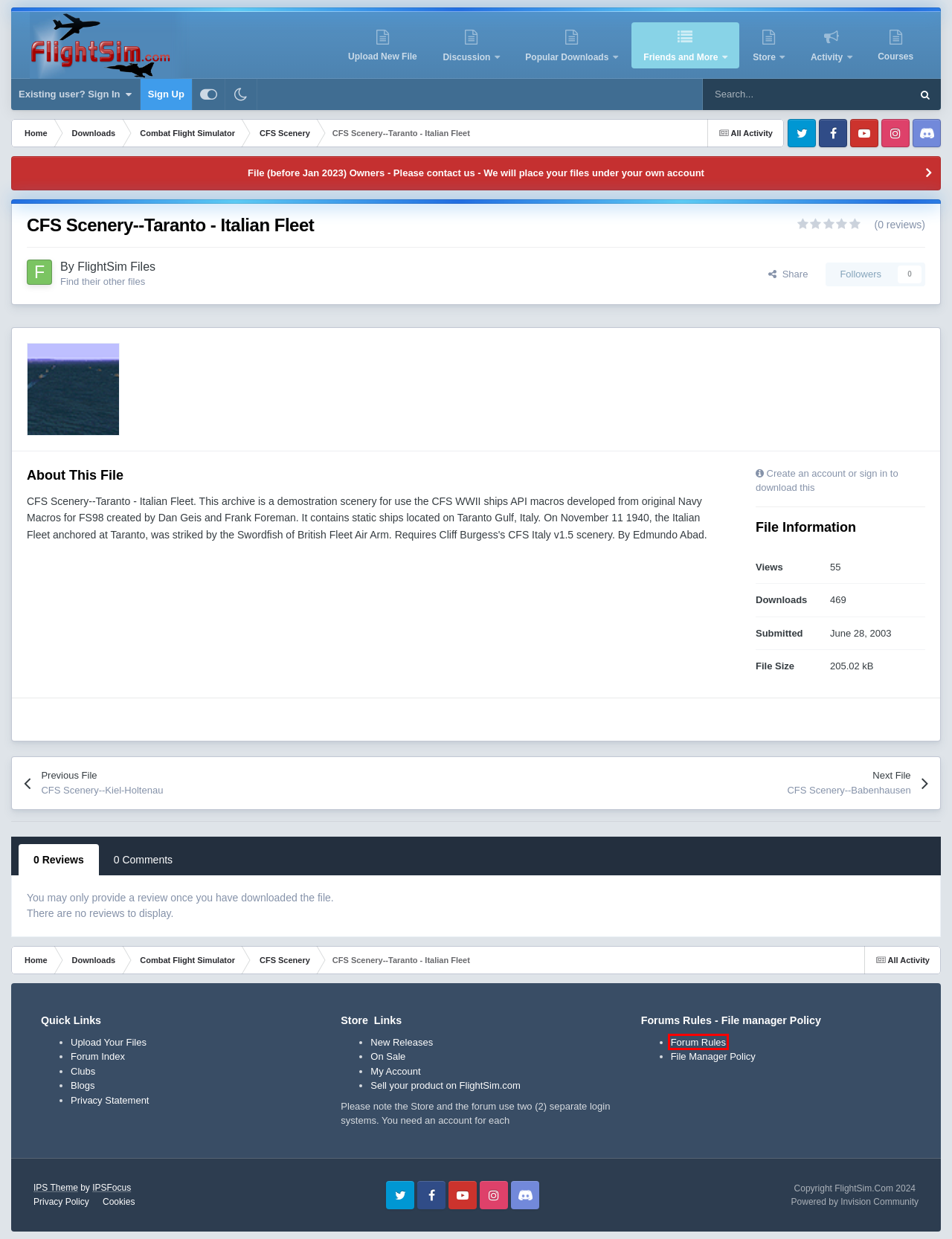You are given a screenshot of a webpage with a red rectangle bounding box around a UI element. Select the webpage description that best matches the new webpage after clicking the element in the bounding box. Here are the candidates:
A. All Activity - FlightSim.Com
B. Privacy Statement - FlightSim.Com
C. Downloads - FlightSim.Com
D. Cookies - FlightSim.Com
E. Forums - FlightSim.Com
F. Sign In - FlightSim.Com
G. FlightSim Files's Content - FlightSim.Com
H. Forum Rules - FlightSim.Com

H